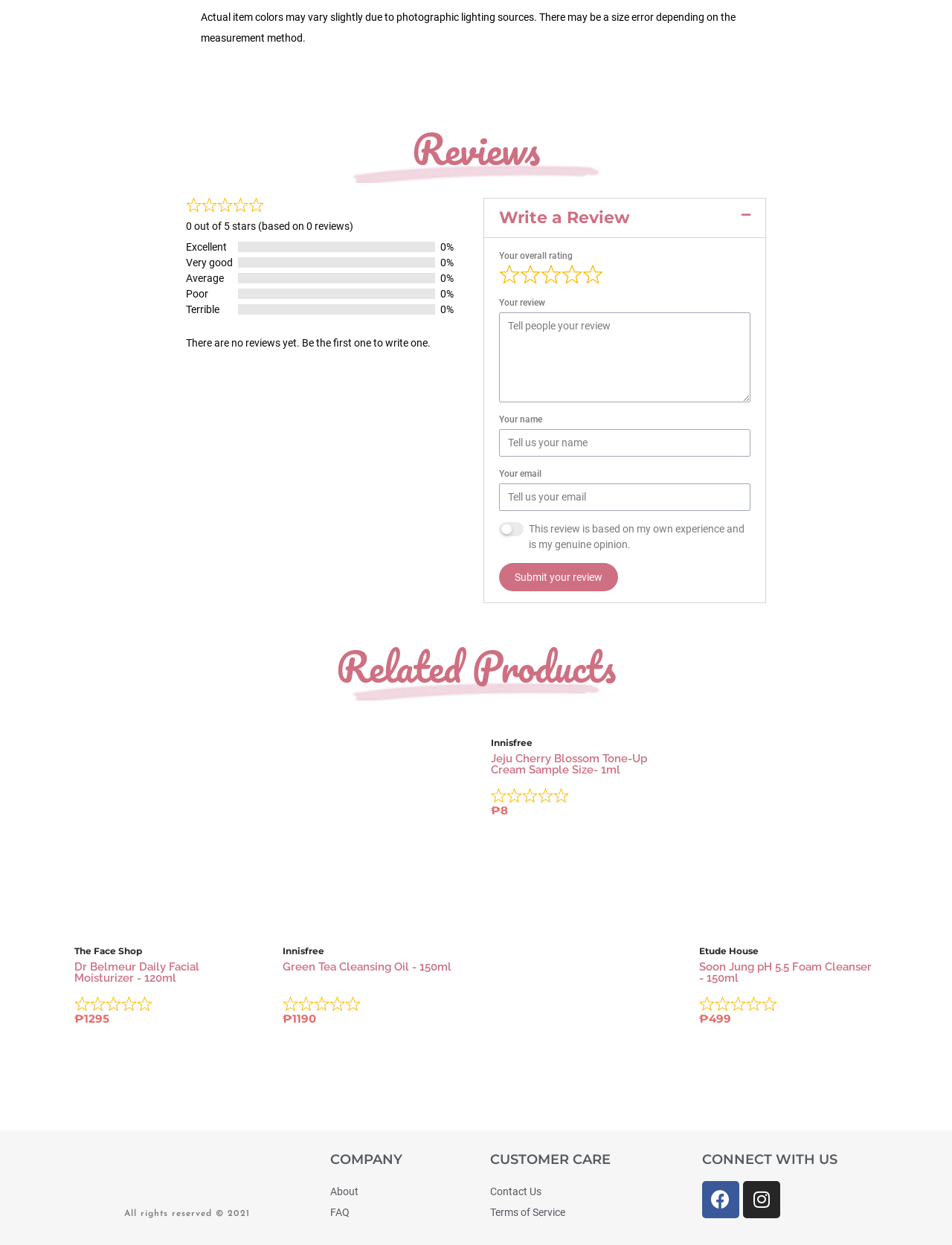What is the rating of the product based on reviews?
Please give a detailed and elaborate explanation in response to the question.

I found the rating information in the 'Reviews' section, which states '0 out of 5 stars (based on 0 reviews)'. This indicates that there are no reviews yet, and therefore, the rating is 0 out of 5 stars.